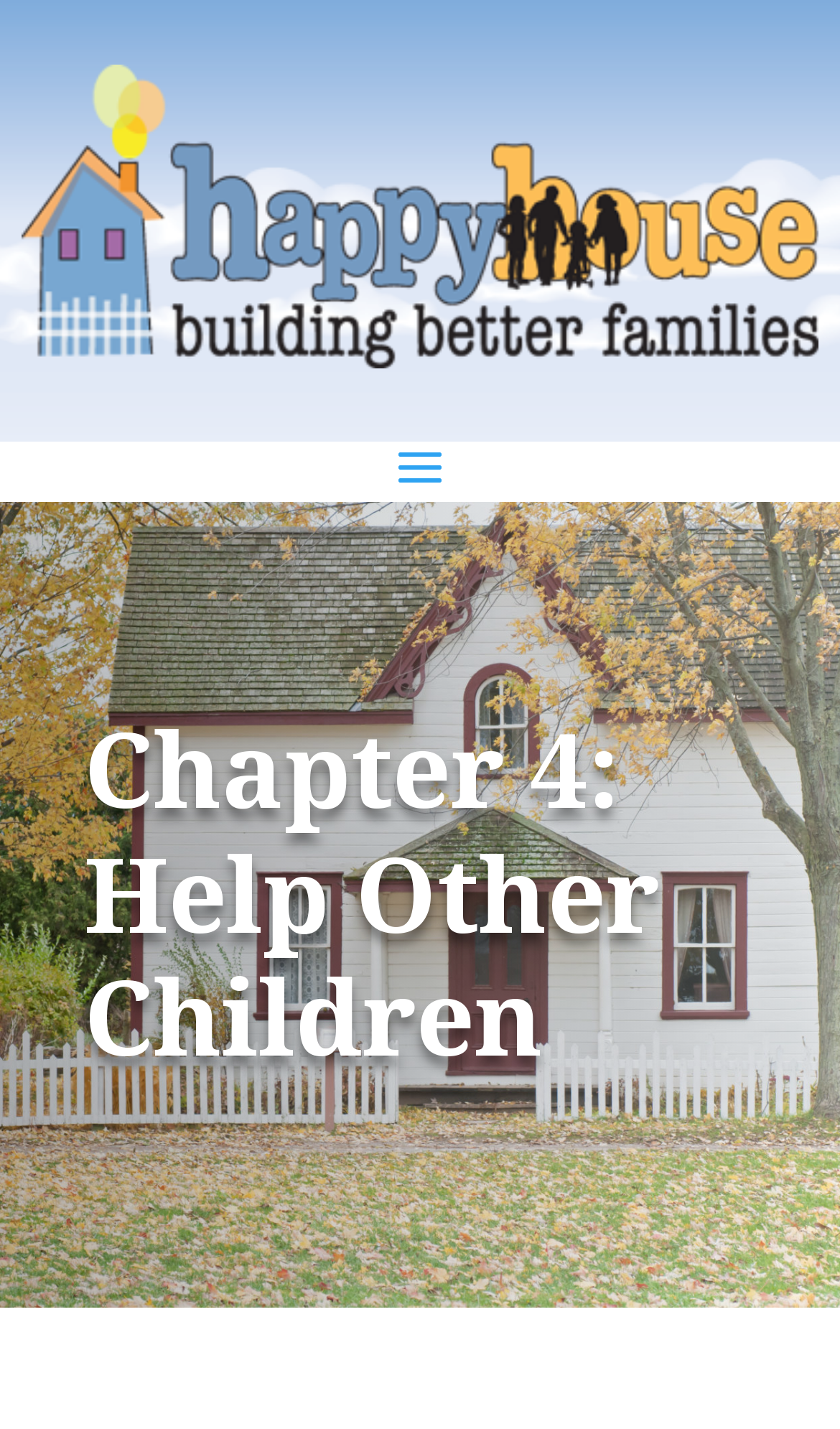Can you determine the main header of this webpage?

Chapter 4: Help Other Children